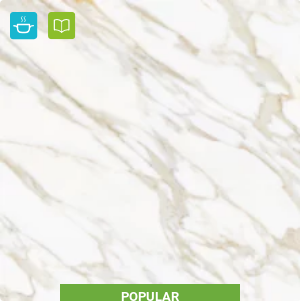What does the vibrant green banner indicate?
Can you provide a detailed and comprehensive answer to the question?

The caption states that the vibrant green banner displays the word 'POPULAR', indicating that this particular design is well-liked or popular among customers.